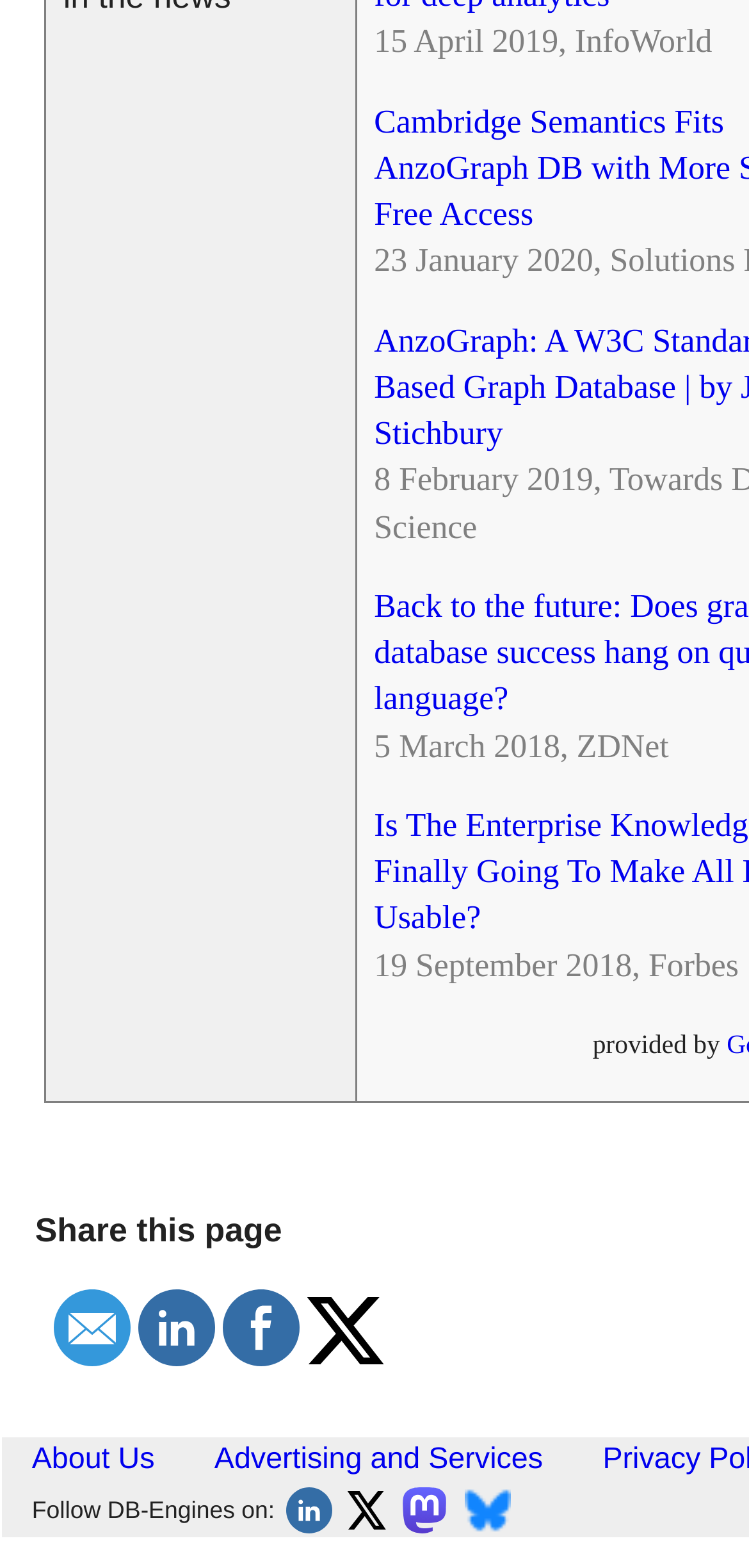What is the text above the social media links?
Based on the image, provide a one-word or brief-phrase response.

Share this page